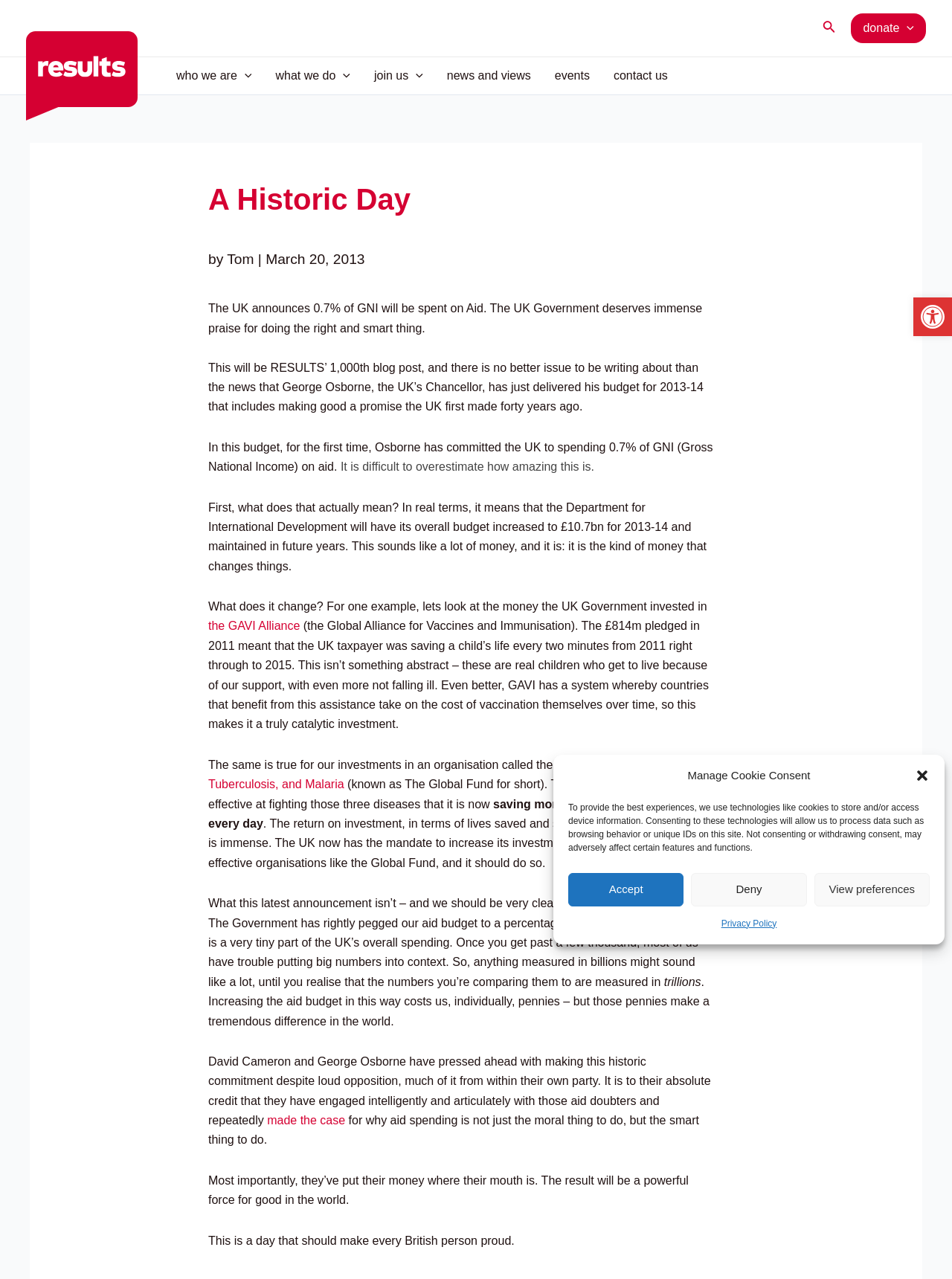Locate the bounding box coordinates of the element you need to click to accomplish the task described by this instruction: "Click the Donate menu".

[0.894, 0.01, 0.973, 0.034]